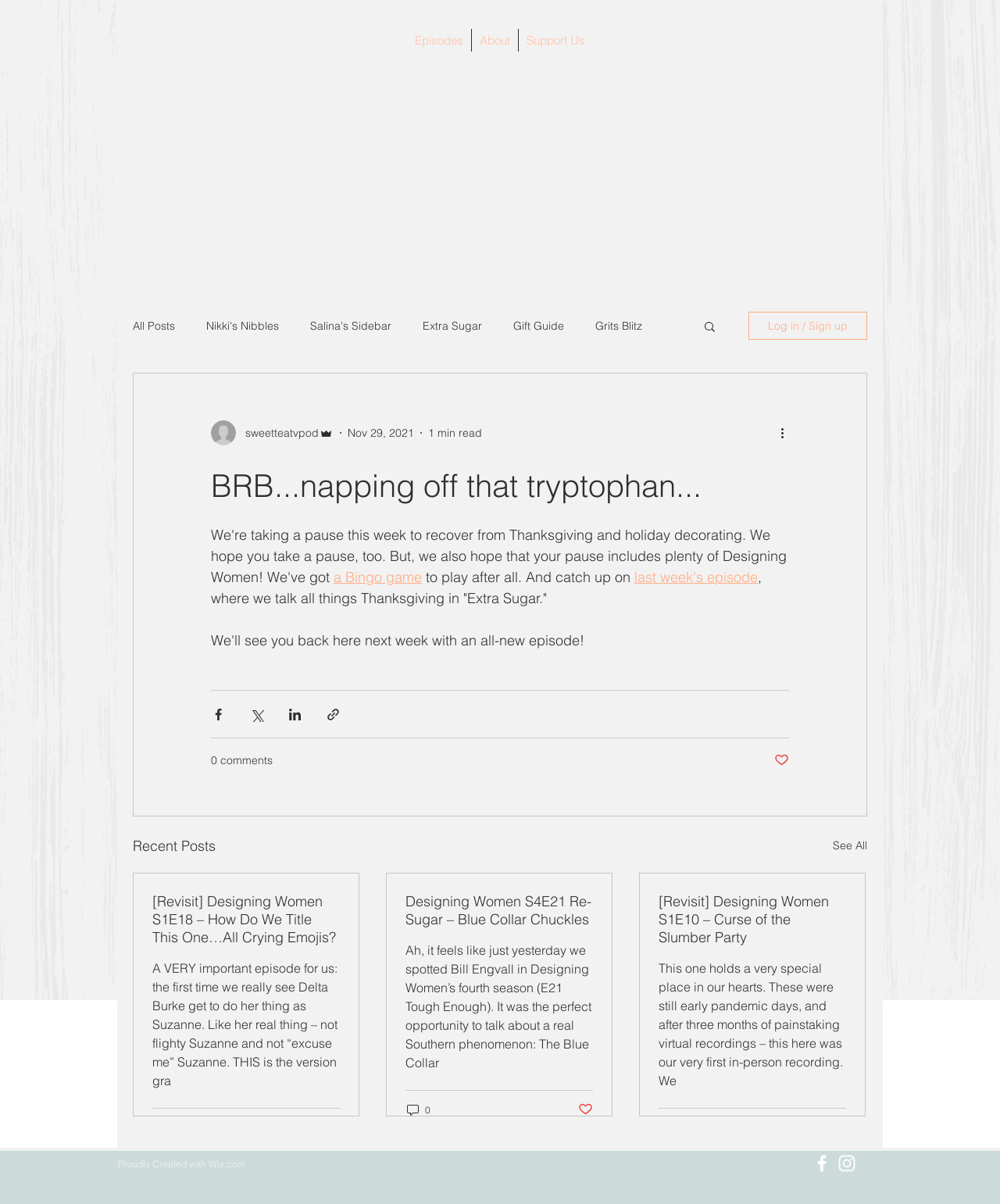Create a detailed description of the webpage's content and layout.

This webpage appears to be a blog or podcast website focused on discussing TV shows, particularly "Designing Women". The top section of the page features a navigation menu with links to "Episodes", "About", and "Support Us". Below this, there is a prominent image of a TV with headphones and a glass of sweet tea, accompanied by the text "Sweet Tea & TV".

The main content area of the page is divided into several sections. The first section features a brief article with a heading "BRB...napping off that tryptophan..." and a short paragraph of text discussing taking a pause from Thanksgiving and holiday decorating. This section also includes a button to share the article via Facebook, Twitter, LinkedIn, or link.

Below this, there is a section titled "Recent Posts" with three article previews. Each preview includes a link to the full article, a brief summary of the article, and a button to like or comment on the post. The articles appear to be discussing specific episodes of "Designing Women" and include links to related content.

The page also features a search button and a login/signup button in the top-right corner. At the very bottom of the page, there is a content information section with a brief text "Proudly Created with".